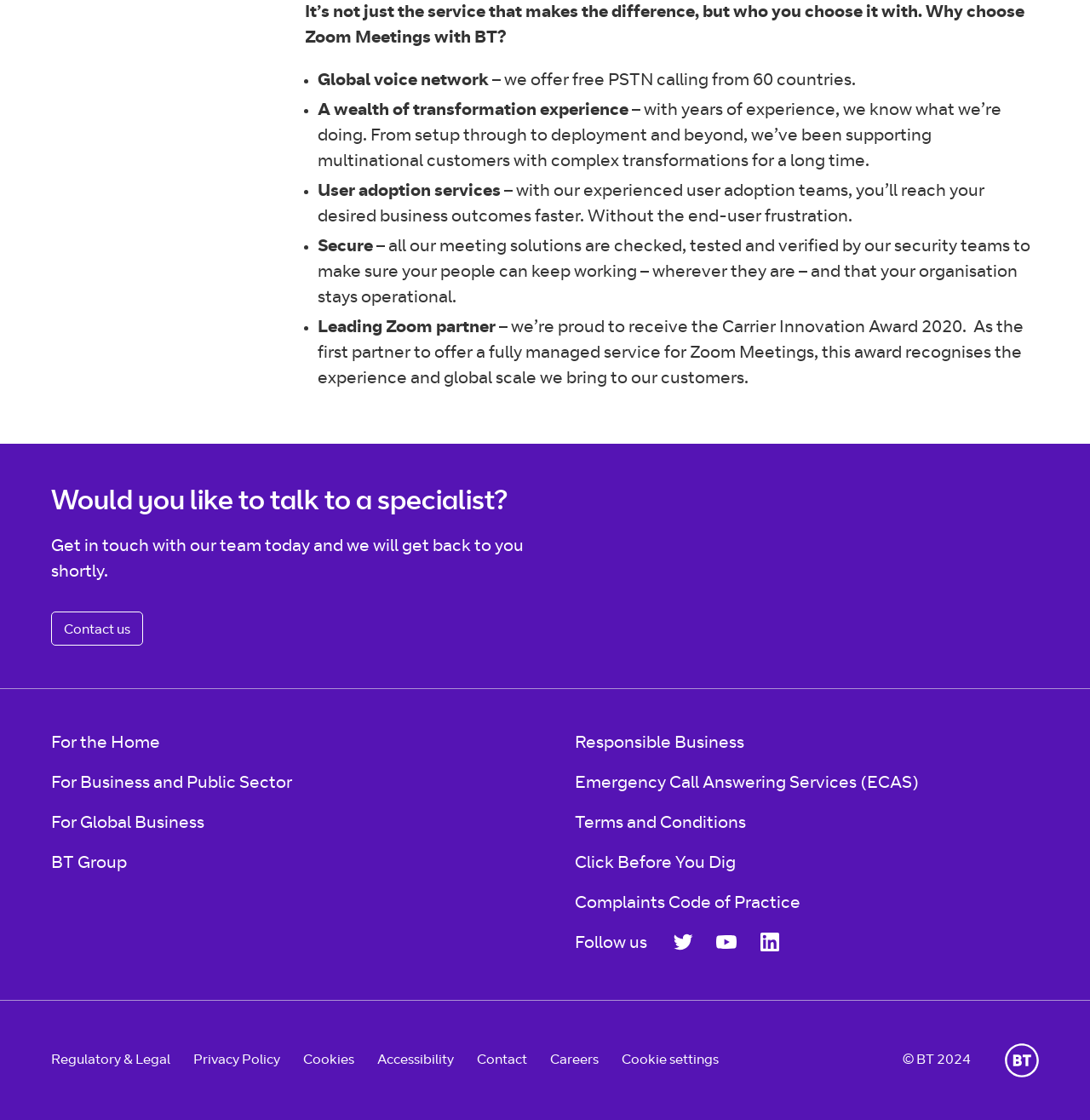Please provide the bounding box coordinates for the element that needs to be clicked to perform the instruction: "Go to Raid Shadow Legends page". The coordinates must consist of four float numbers between 0 and 1, formatted as [left, top, right, bottom].

None